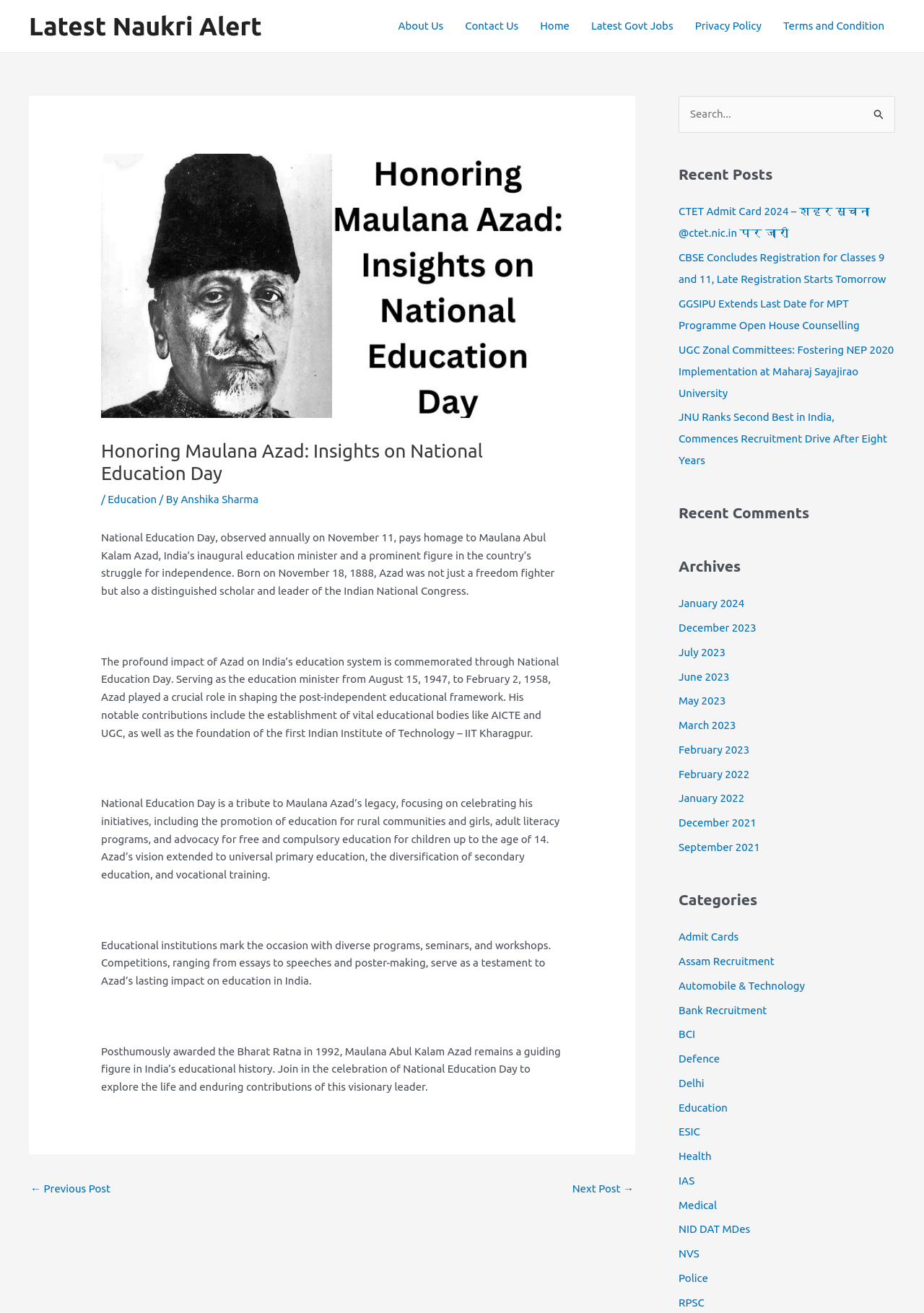What award was posthumously conferred upon Maulana Azad in 1992?
Provide a detailed answer to the question, using the image to inform your response.

Maulana Abul Kalam Azad was posthumously awarded the Bharat Ratna, India's highest civilian honor, in 1992, recognizing his outstanding contributions to the country's education system and his role in the struggle for independence.